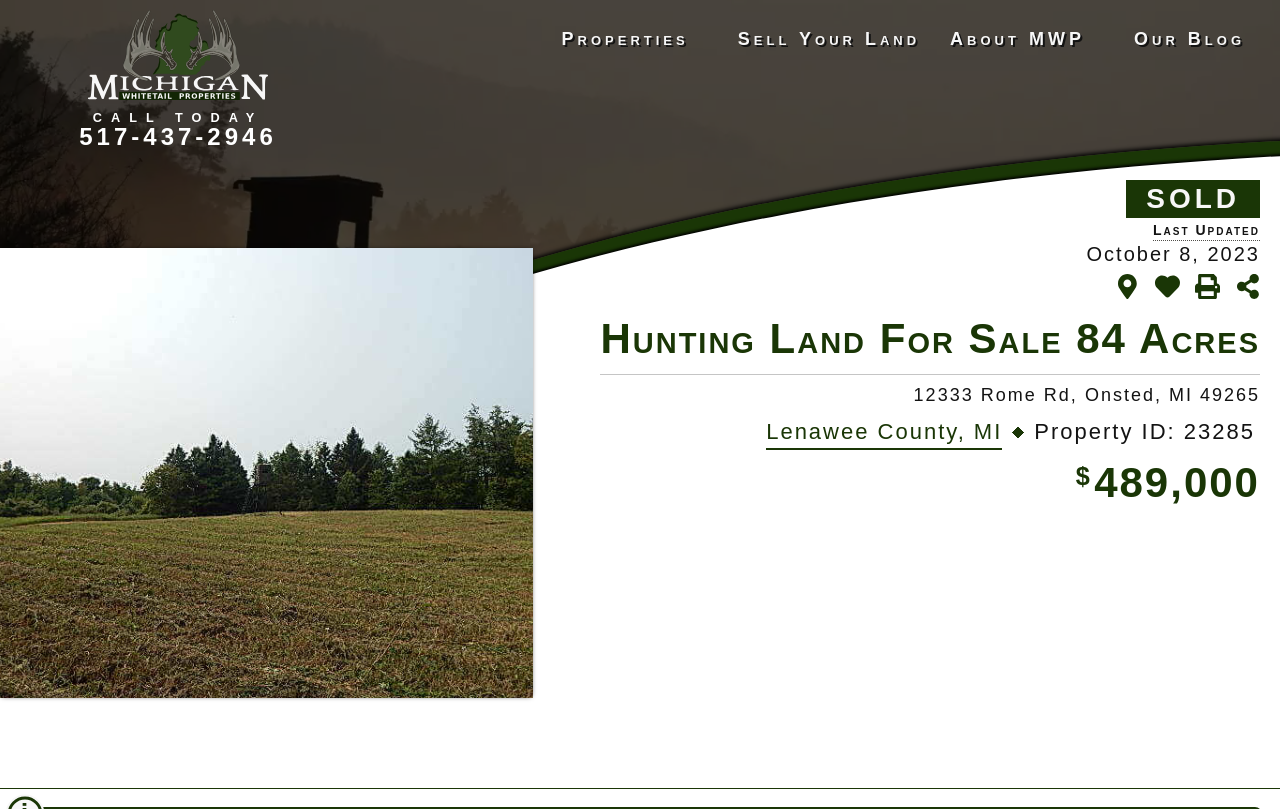Locate the bounding box coordinates of the element I should click to achieve the following instruction: "Click the 'Michigan Whitetail Properties' link".

[0.069, 0.012, 0.209, 0.124]